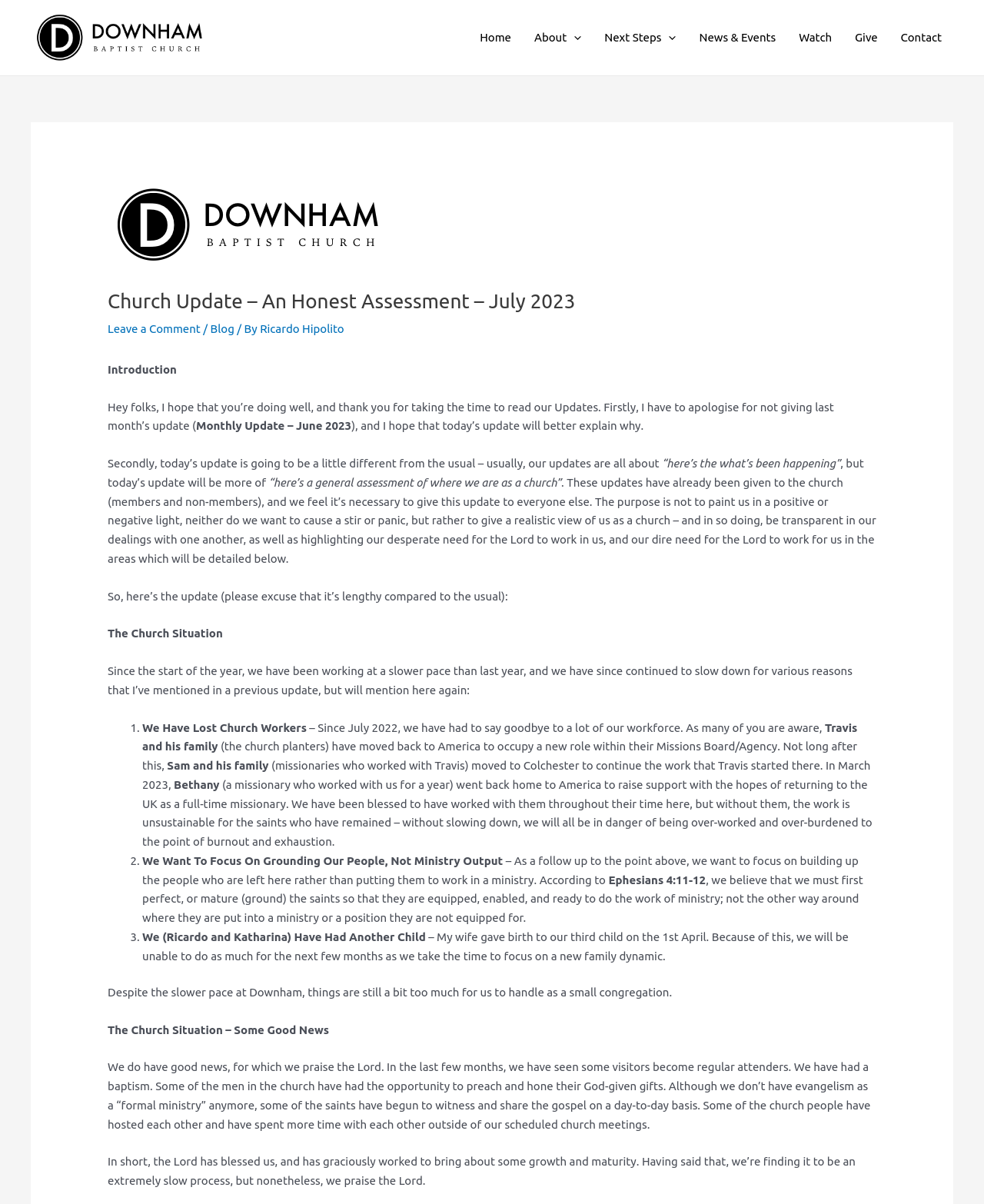Please study the image and answer the question comprehensively:
What is the role of Travis and his family?

I found the answer by reading the text that mentions 'Travis and his family (the church planters) have moved back to America to occupy a new role within their Missions Board/Agency', which indicates that Travis and his family were church planters.